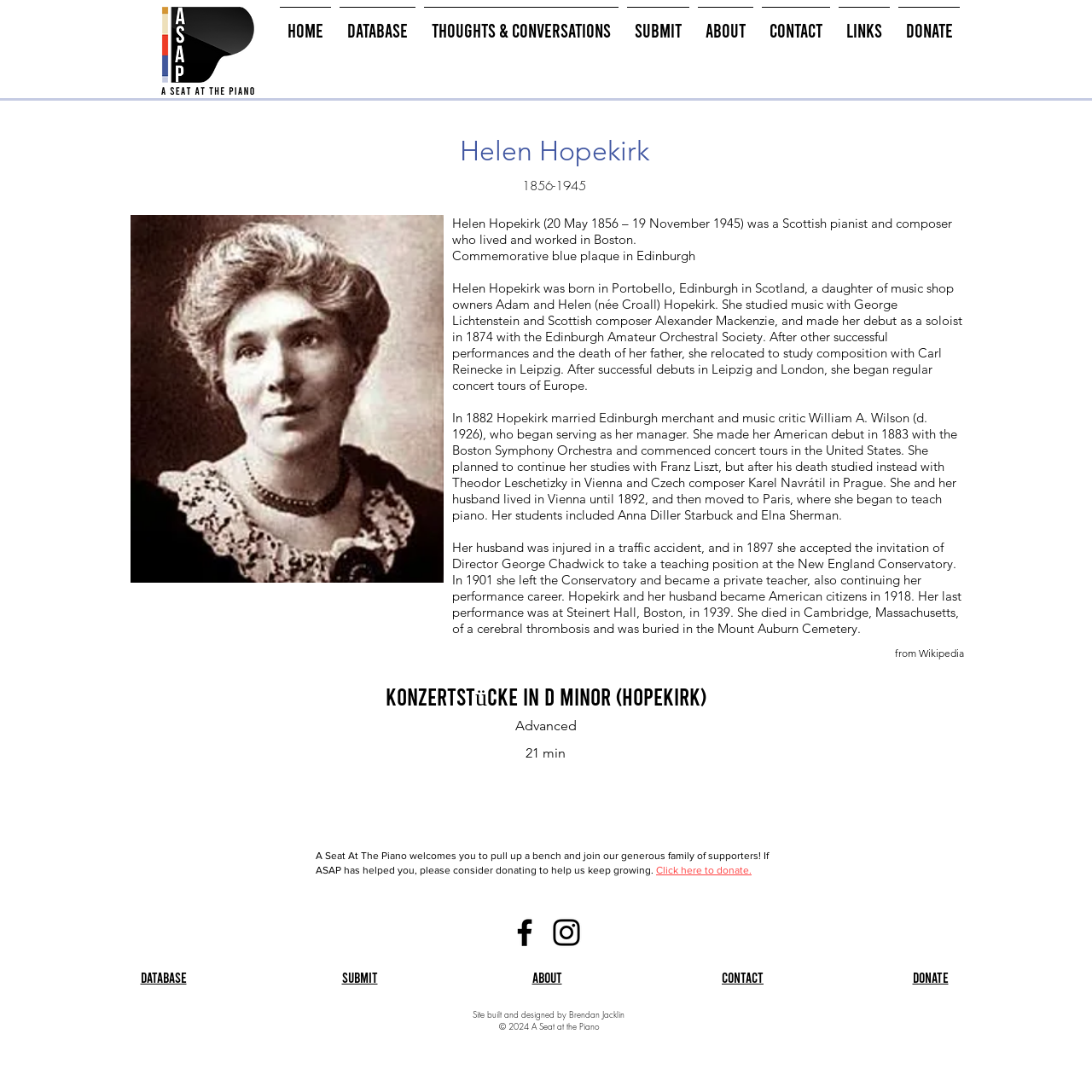Provide the bounding box coordinates of the UI element that matches the description: "Konzertstücke in D Minor (Hopekirk)".

[0.31, 0.622, 0.69, 0.655]